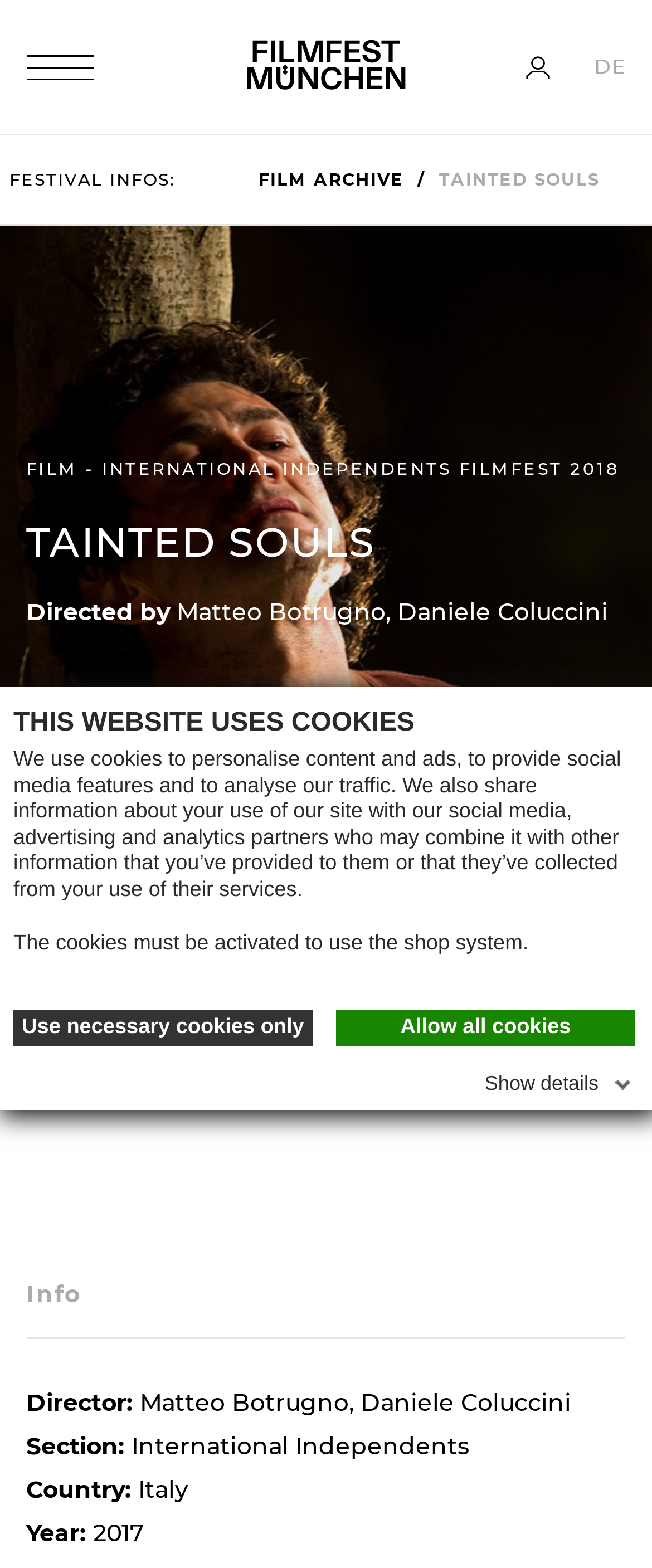Consider the image and give a detailed and elaborate answer to the question: 
What is the section of the film festival?

The section of the film festival can be found in the static text element with the text 'Section:' and 'International Independents' which is located in the film information section of the webpage.